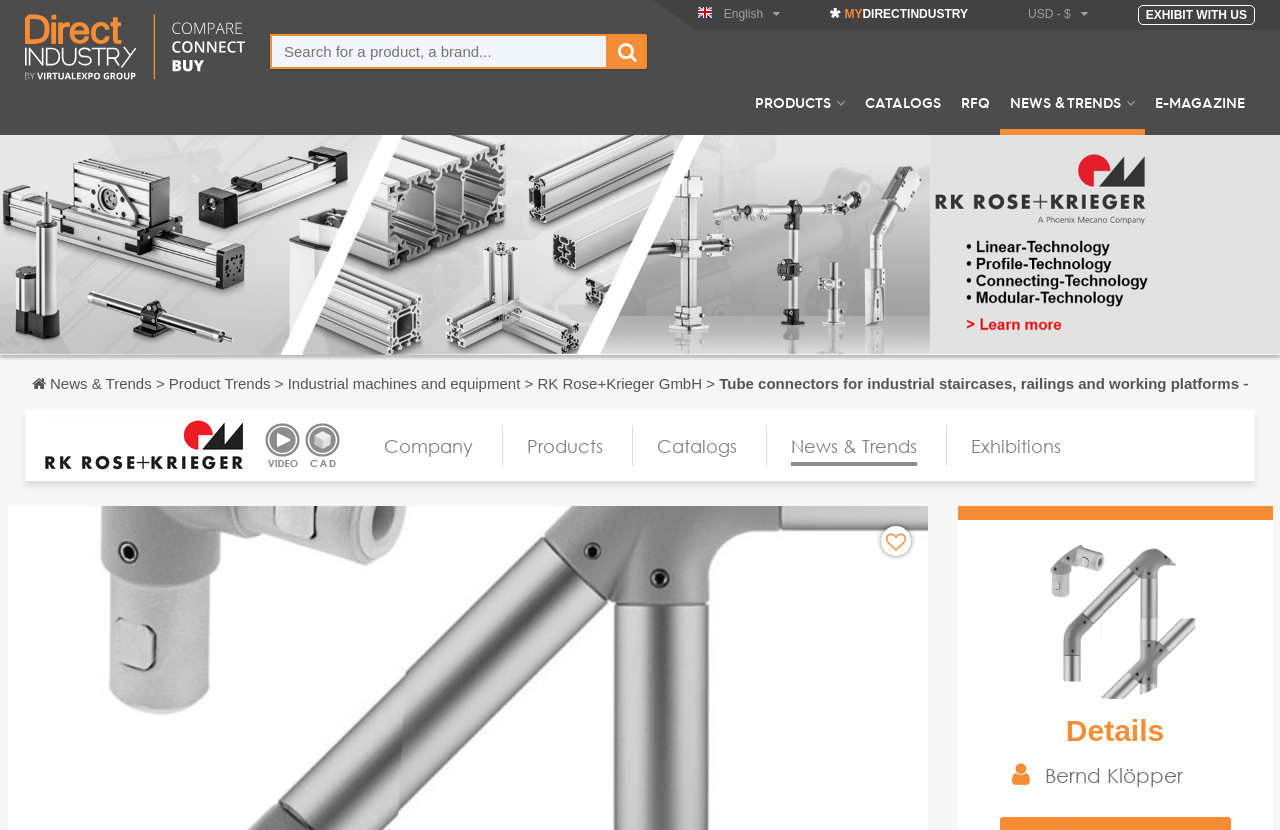Give a complete and precise description of the webpage's appearance.

The webpage appears to be a product page for industrial staircases, railings, and working platforms, specifically showcasing tube connectors made by RK Rose+Krieger GmbH. 

At the top of the page, there is a header section with several elements, including a logo, a search bar, and a few links to other sections of the website, such as "PRODUCTS", "CATALOGS", and "NEWS & TRENDS". The search bar is accompanied by a magnifying glass icon. 

Below the header, there is a large banner image that spans the entire width of the page, with a subtle background pattern. 

On the left side of the page, there is a navigation menu with links to various sections, including "Company", "Products", "Catalogs", "News & Trends", and "Exhibitions". 

The main content area of the page features a large image of a tube connector system, with a caption "Railings, working platforms or pedestals... the inside clamping system with RK tube connectors". Below the image, there is a "Details" button. 

Further down the page, there is a section with a heading, possibly a news or blog section, with links to articles such as "Product Trends" and "Industrial machines and equipment". 

At the bottom of the page, there is a footer section with a logo, a video icon, and a CAD icon, as well as a few links to other pages. There is also a section with a person's name, "Bernd Klöpper", possibly a contact or author information.